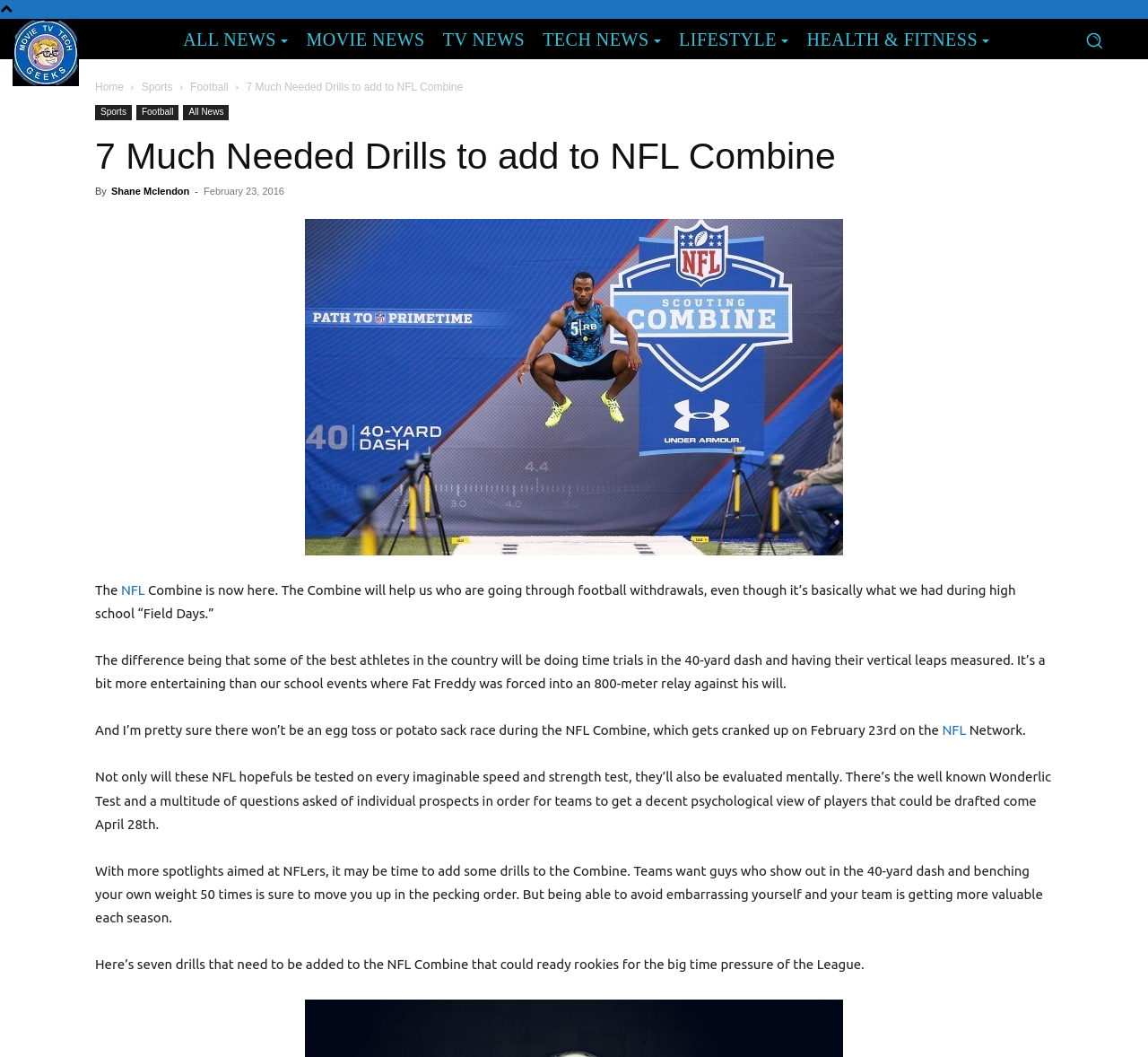What is the date of the NFL draft mentioned in the article?
Provide a comprehensive and detailed answer to the question.

The date of the NFL draft is mentioned in the article as 'April 28th', which is when the draft is scheduled to take place.